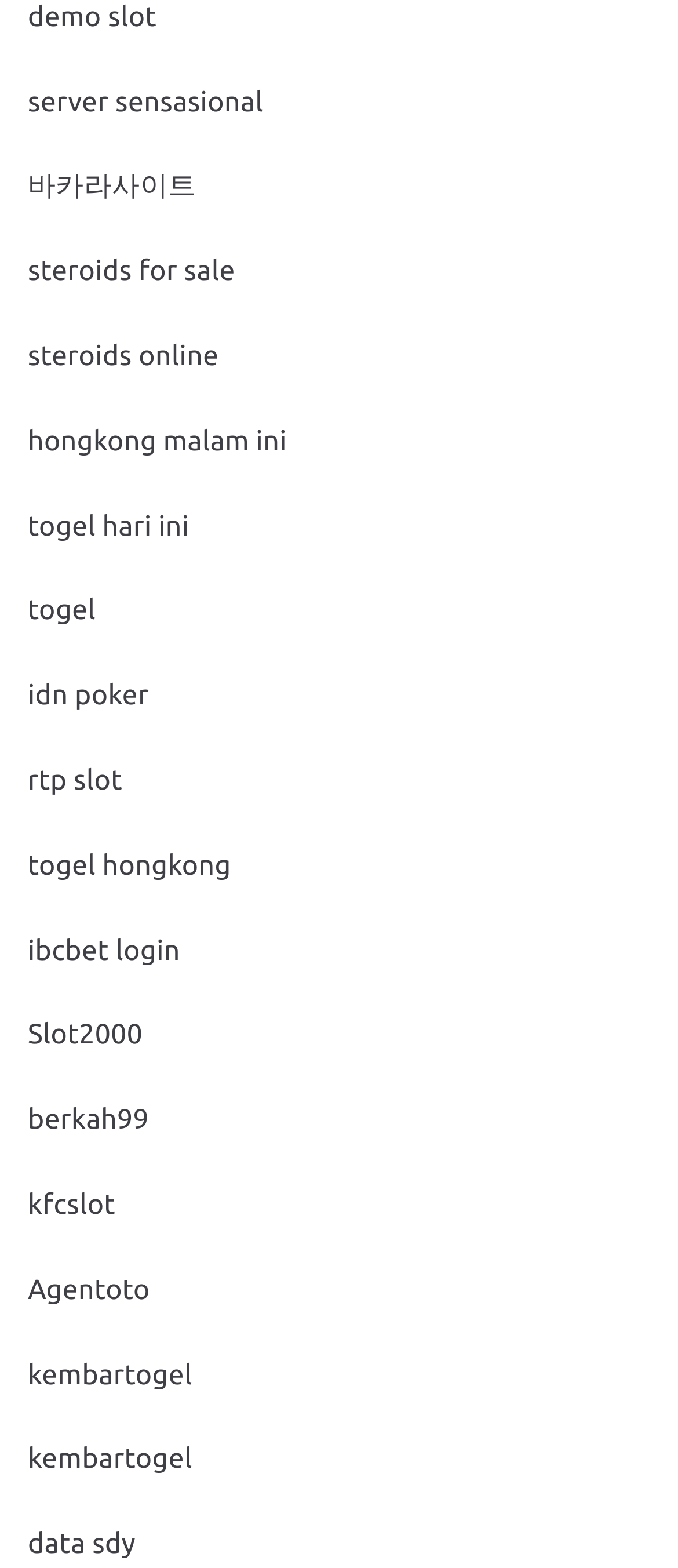Based on the element description, predict the bounding box coordinates (top-left x, top-left y, bottom-right x, bottom-right y) for the UI element in the screenshot: hongkong malam ini

[0.041, 0.272, 0.423, 0.291]